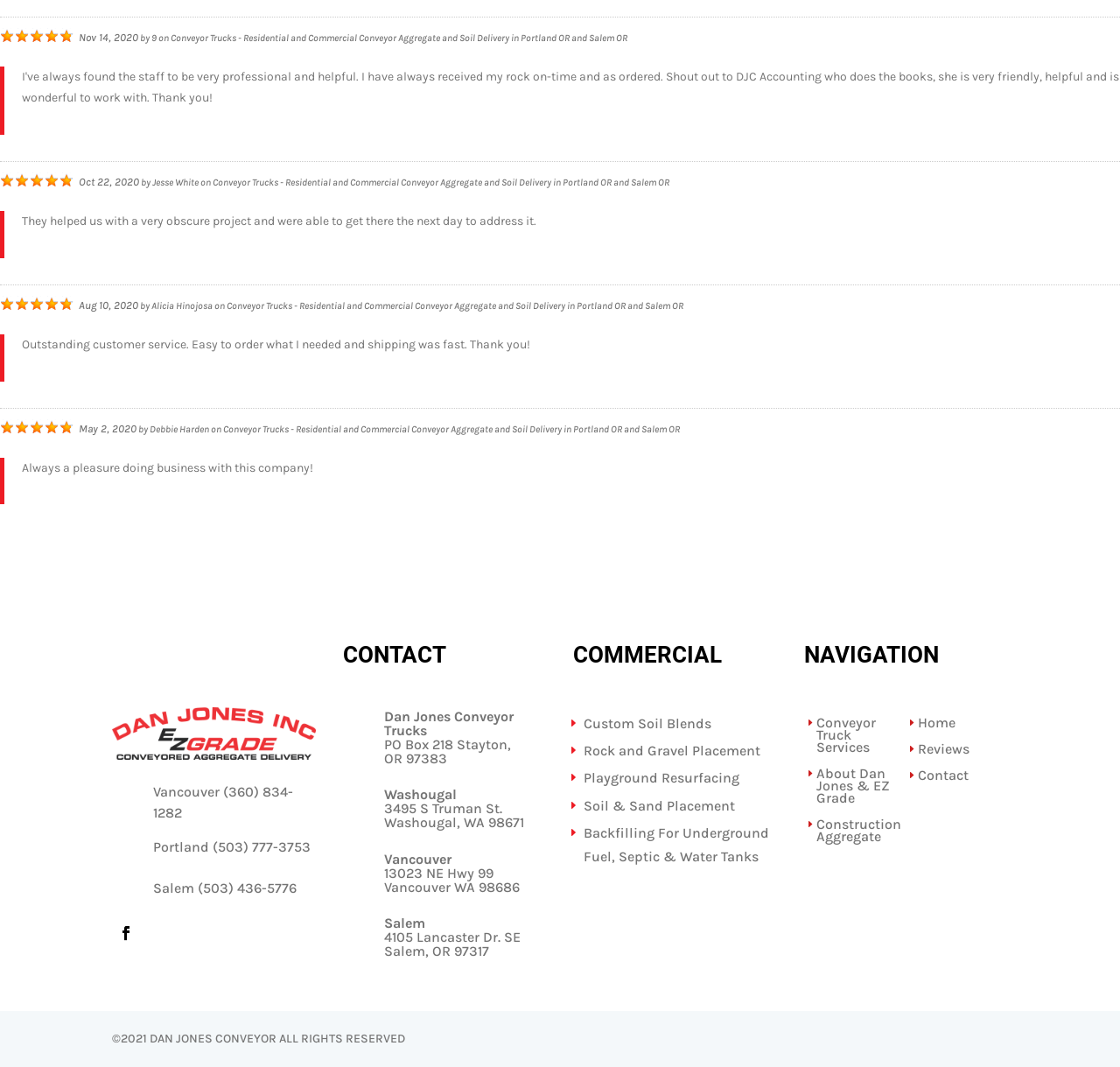What is the copyright year for the website?
Using the image provided, answer with just one word or phrase.

2021